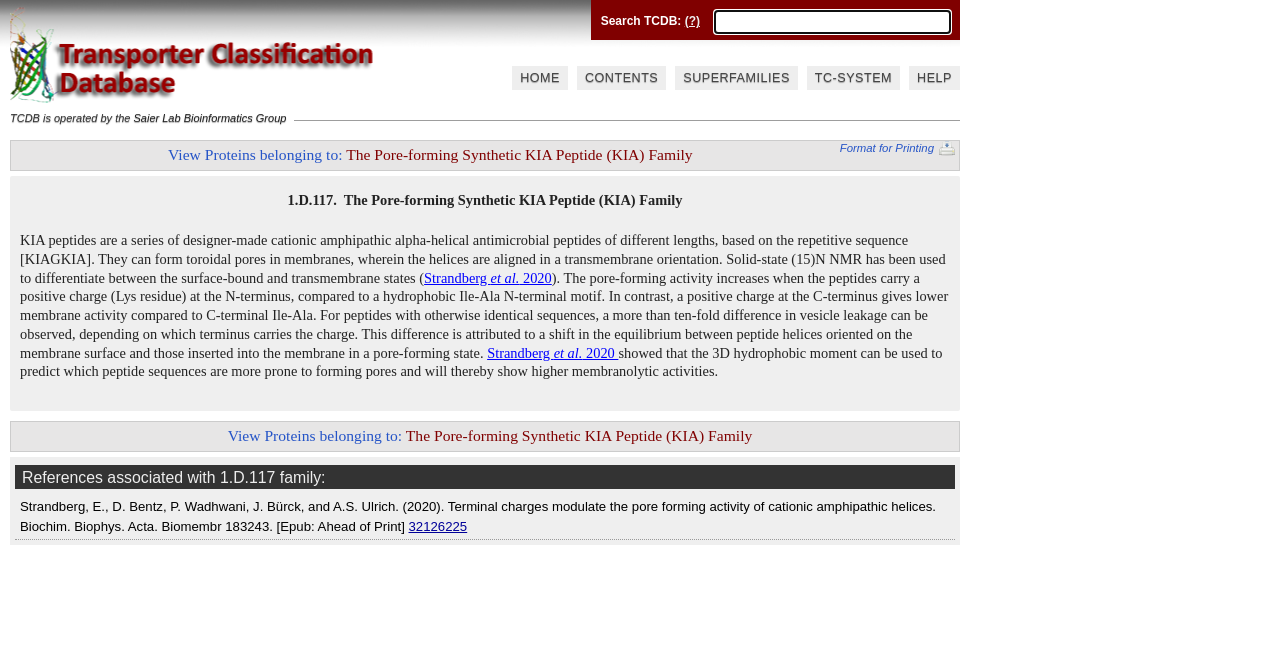Respond to the question with just a single word or phrase: 
What is the purpose of KIA peptides?

Form toroidal pores in membranes